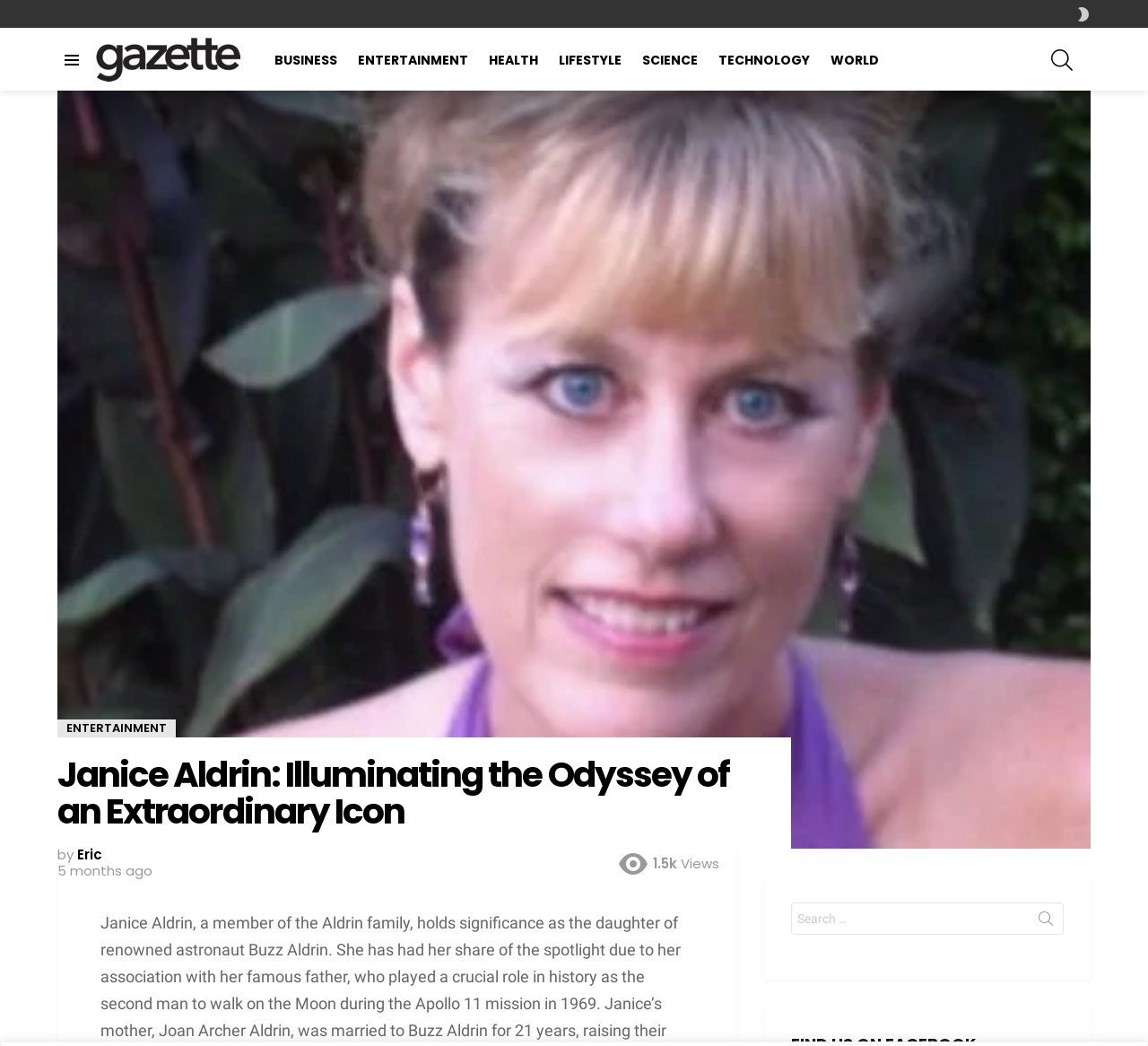Please find the bounding box coordinates of the element that needs to be clicked to perform the following instruction: "Read about Entertainment". The bounding box coordinates should be four float numbers between 0 and 1, represented as [left, top, right, bottom].

[0.304, 0.044, 0.416, 0.07]